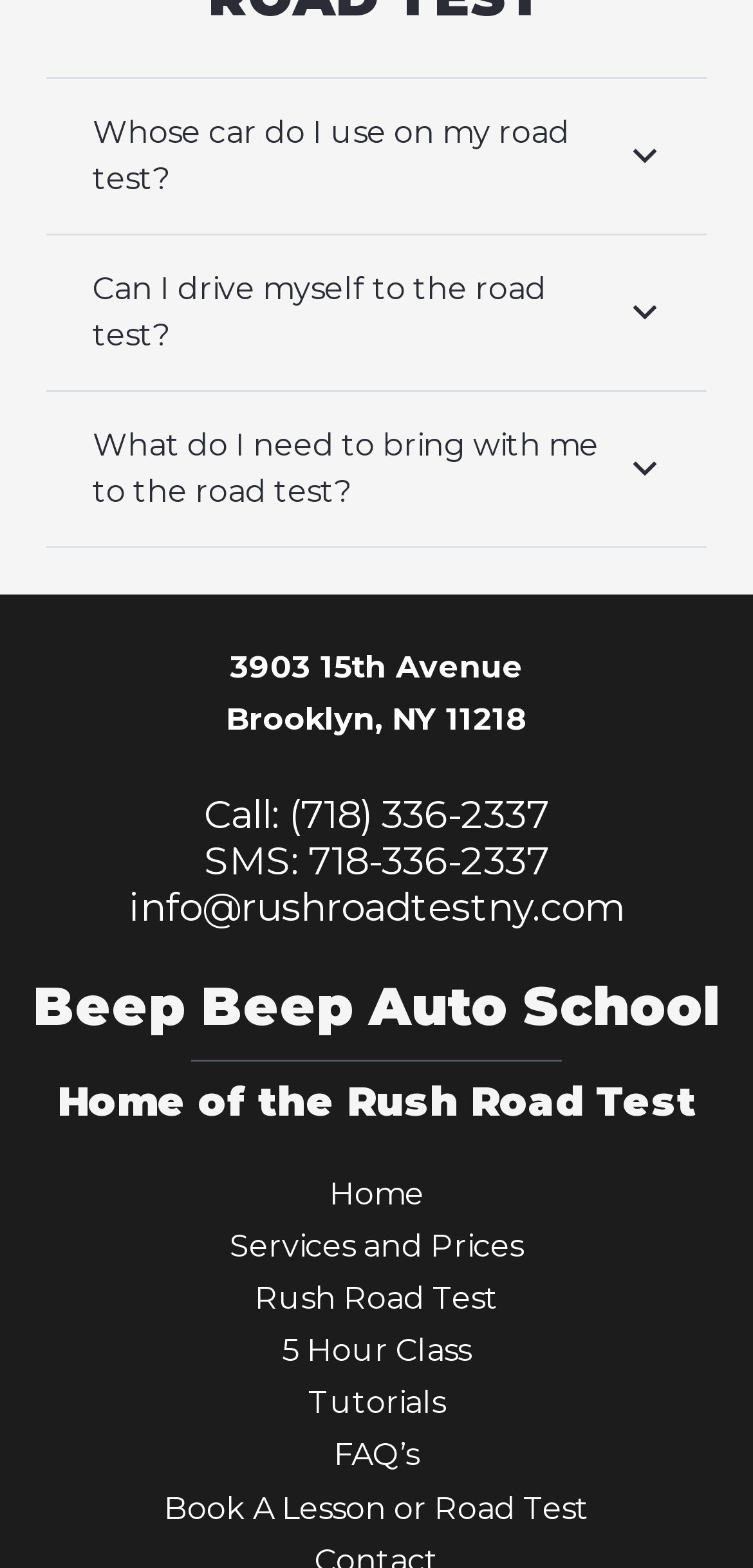Locate the bounding box coordinates of the item that should be clicked to fulfill the instruction: "Access Biologia celular alberts pdf download".

None